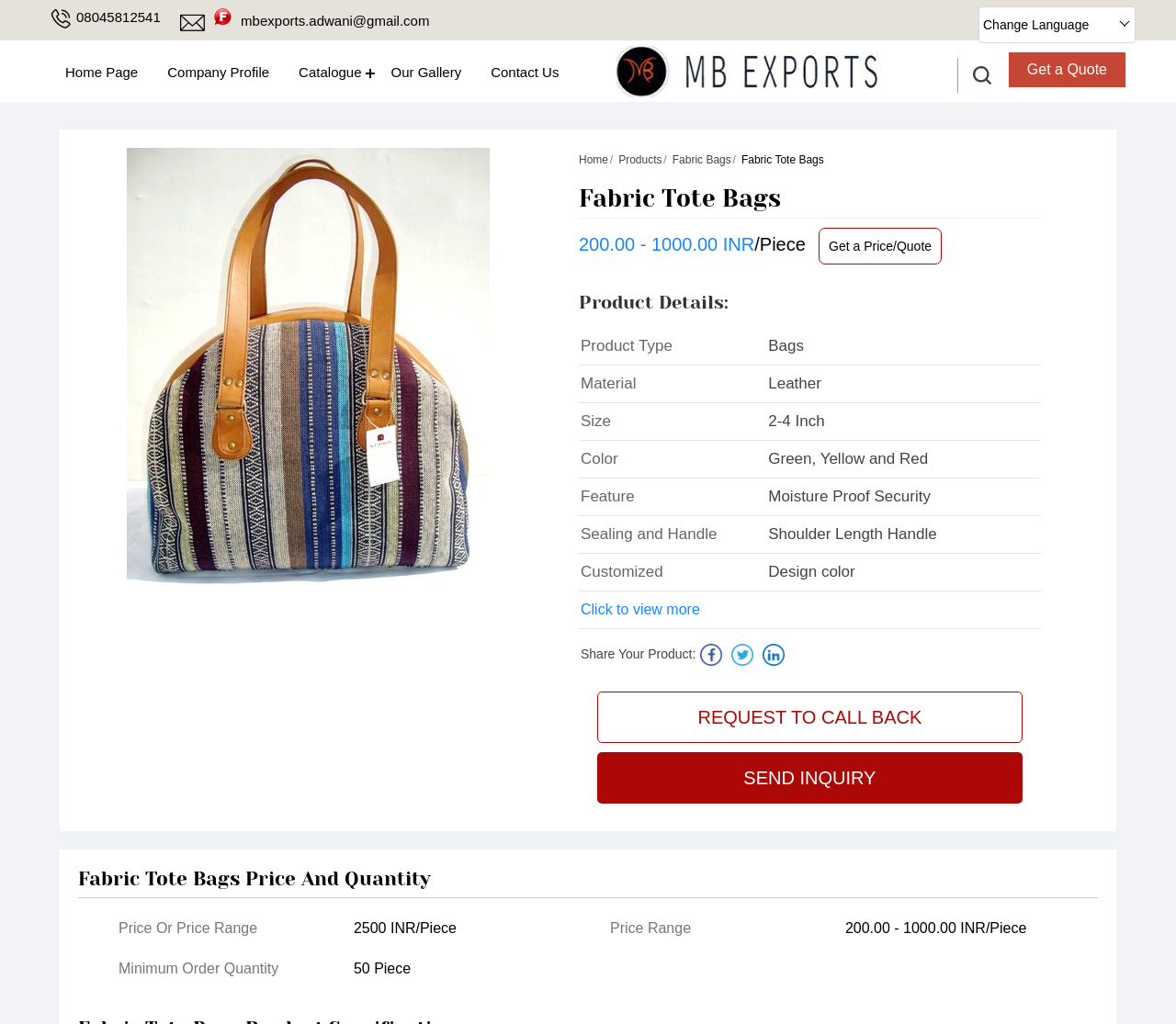With reference to the screenshot, provide a detailed response to the question below:
What is the material of the fabric tote bags?

I found the material of the fabric tote bags by looking at the product details section, where it is specified that the material is 'Leather'.